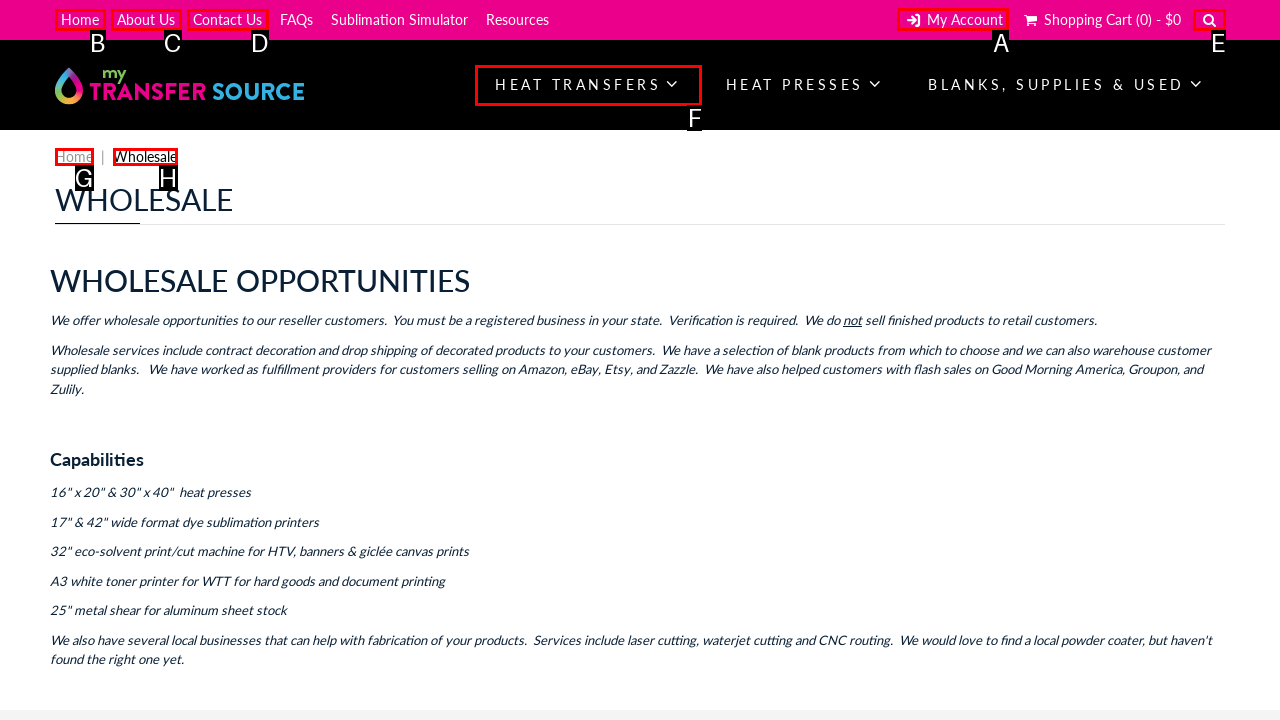To achieve the task: view my account, which HTML element do you need to click?
Respond with the letter of the correct option from the given choices.

A